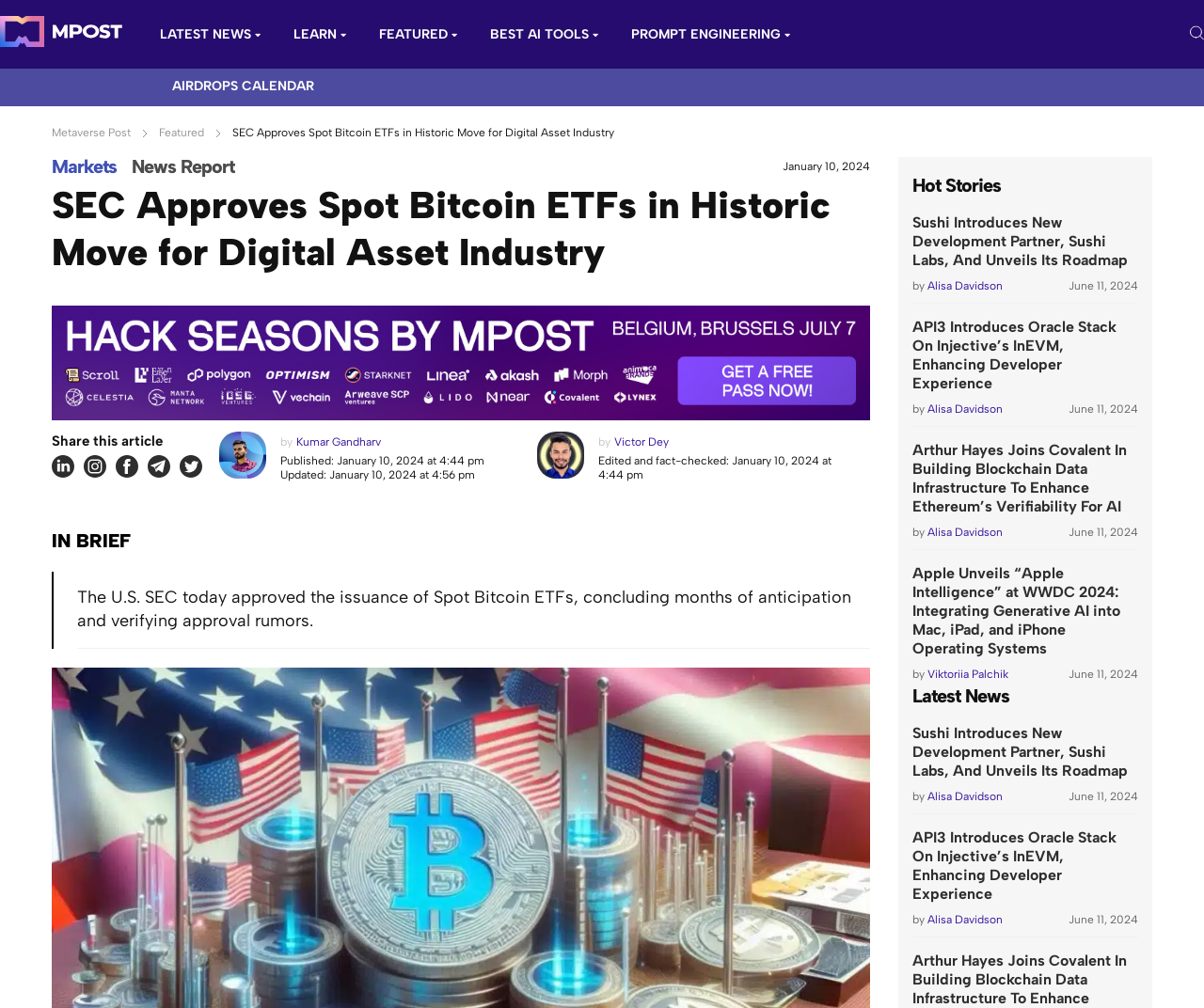What is the category of the 'Hot Stories' section?
Analyze the image and deliver a detailed answer to the question.

I determined the answer by looking at the 'Hot Stories' section, which contains news articles with headings and dates, indicating that it is a news report category.